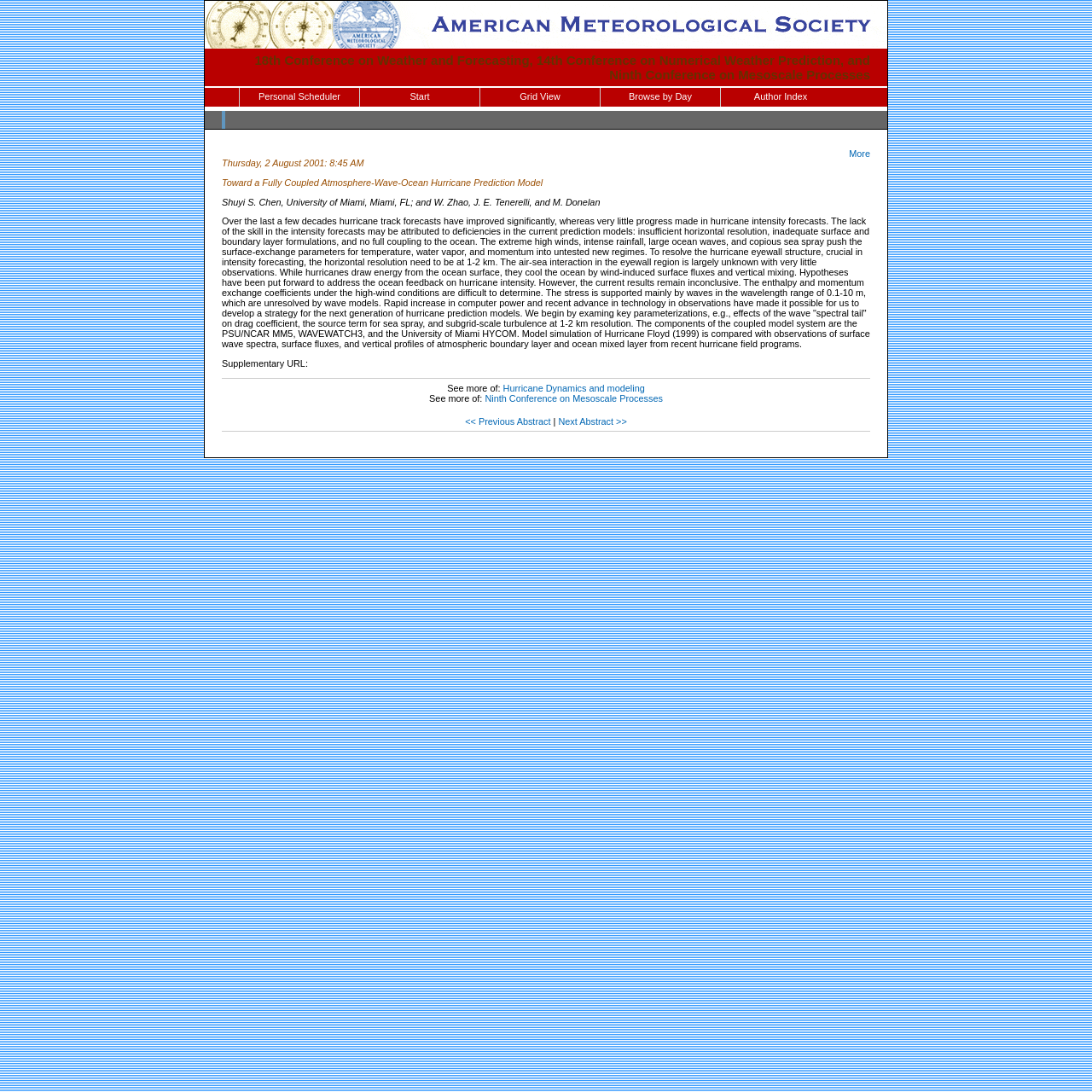What is the name of the university mentioned?
With the help of the image, please provide a detailed response to the question.

The university mentioned in the webpage is the University of Miami, which is the affiliation of one of the authors, Shuyi S. Chen.